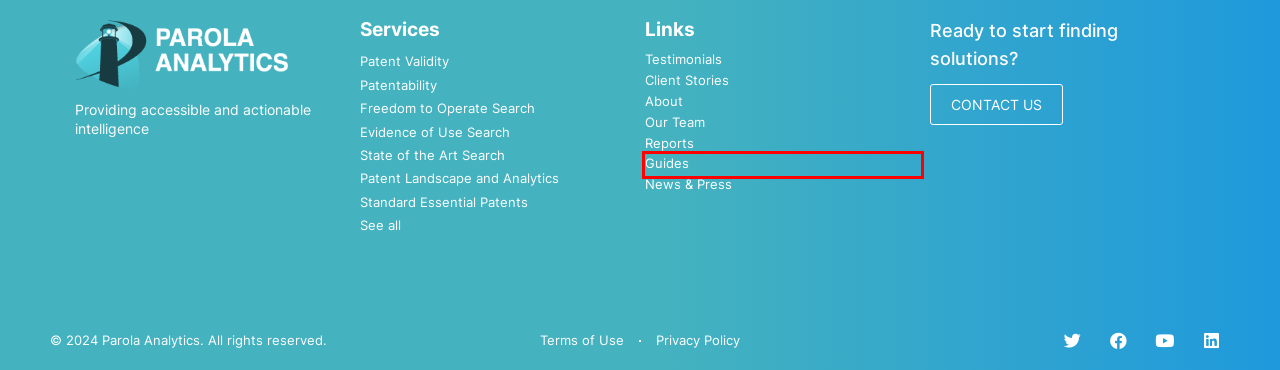Look at the screenshot of the webpage and find the element within the red bounding box. Choose the webpage description that best fits the new webpage that will appear after clicking the element. Here are the candidates:
A. Parola Analytics | Standard Essential Patents
B. Reports Parola Analytics
C. Testimonials Parola Analytics
D. Our Team Parola Analytics
E. Contact Parola Analytics
F. Terms of Use Parola Analytics
G. Freedom to Operate Search | Parola Analytics
H. Guides Parola Analytics

H